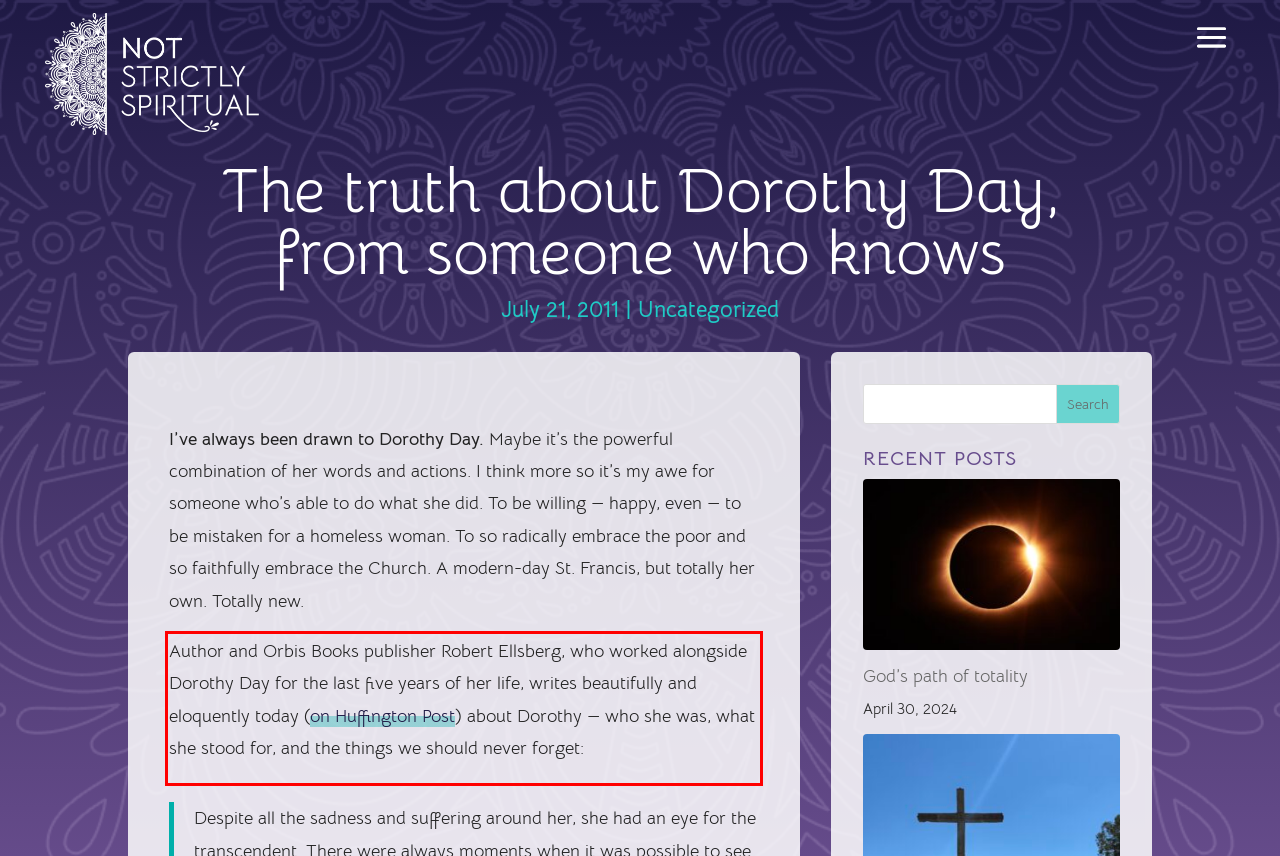View the screenshot of the webpage and identify the UI element surrounded by a red bounding box. Extract the text contained within this red bounding box.

Author and Orbis Books publisher Robert Ellsberg, who worked alongside Dorothy Day for the last five years of her life, writes beautifully and eloquently today (on Huffington Post) about Dorothy — who she was, what she stood for, and the things we should never forget: